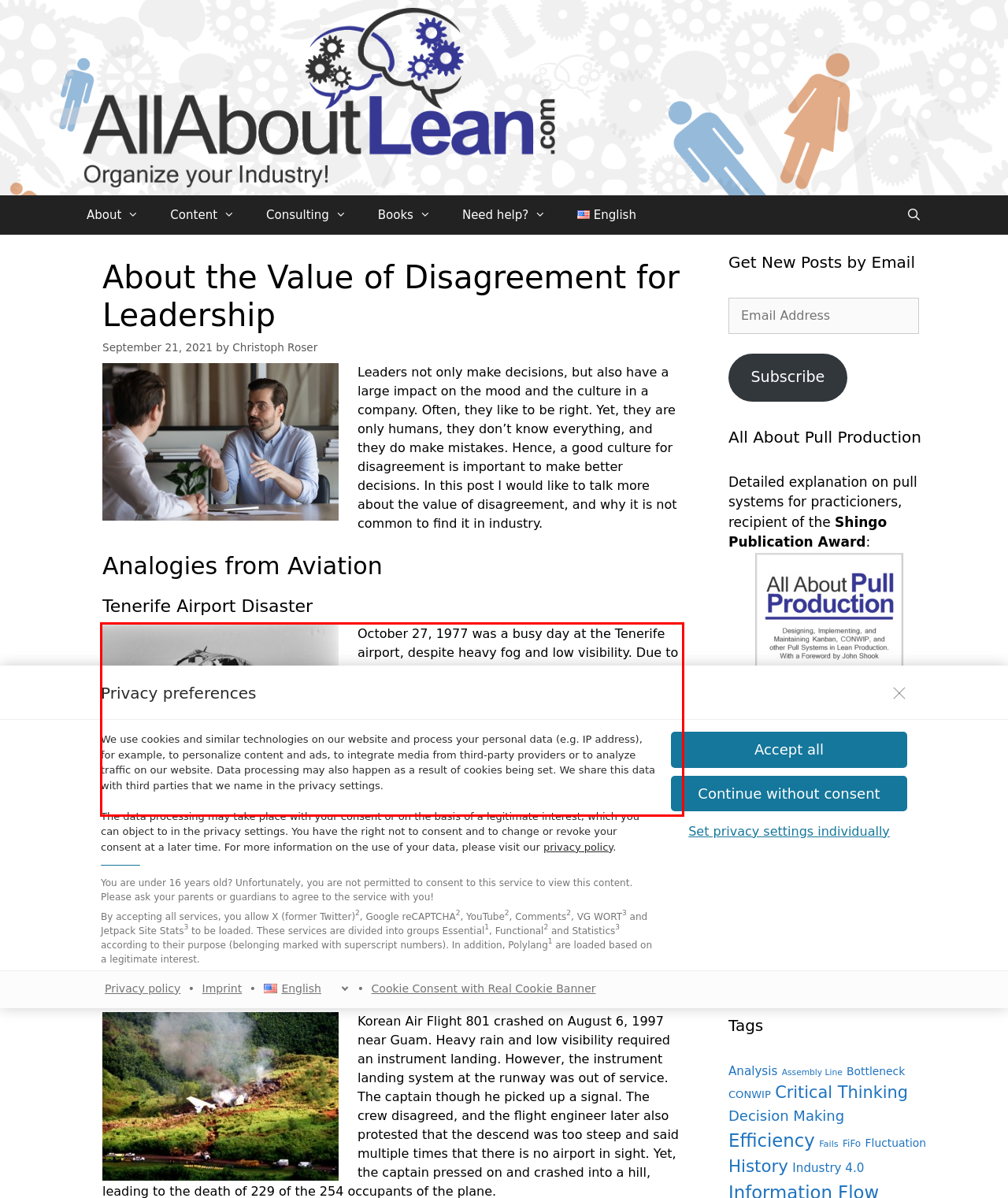From the given screenshot of a webpage, identify the red bounding box and extract the text content within it.

October 27, 1977 was a busy day at the Tenerife airport, despite heavy fog and low visibility. Due to the closure of another airport, many aircraft were diverted, the taxiway was filled up with planes, and planes had to use the runway to get into starting position. In this environment, a Pan Am Boeing 747 was just about to leave the runway back to the taxiway, when a KLM Boeing 747 started to take off. The crash caused the loss of 583 lives.